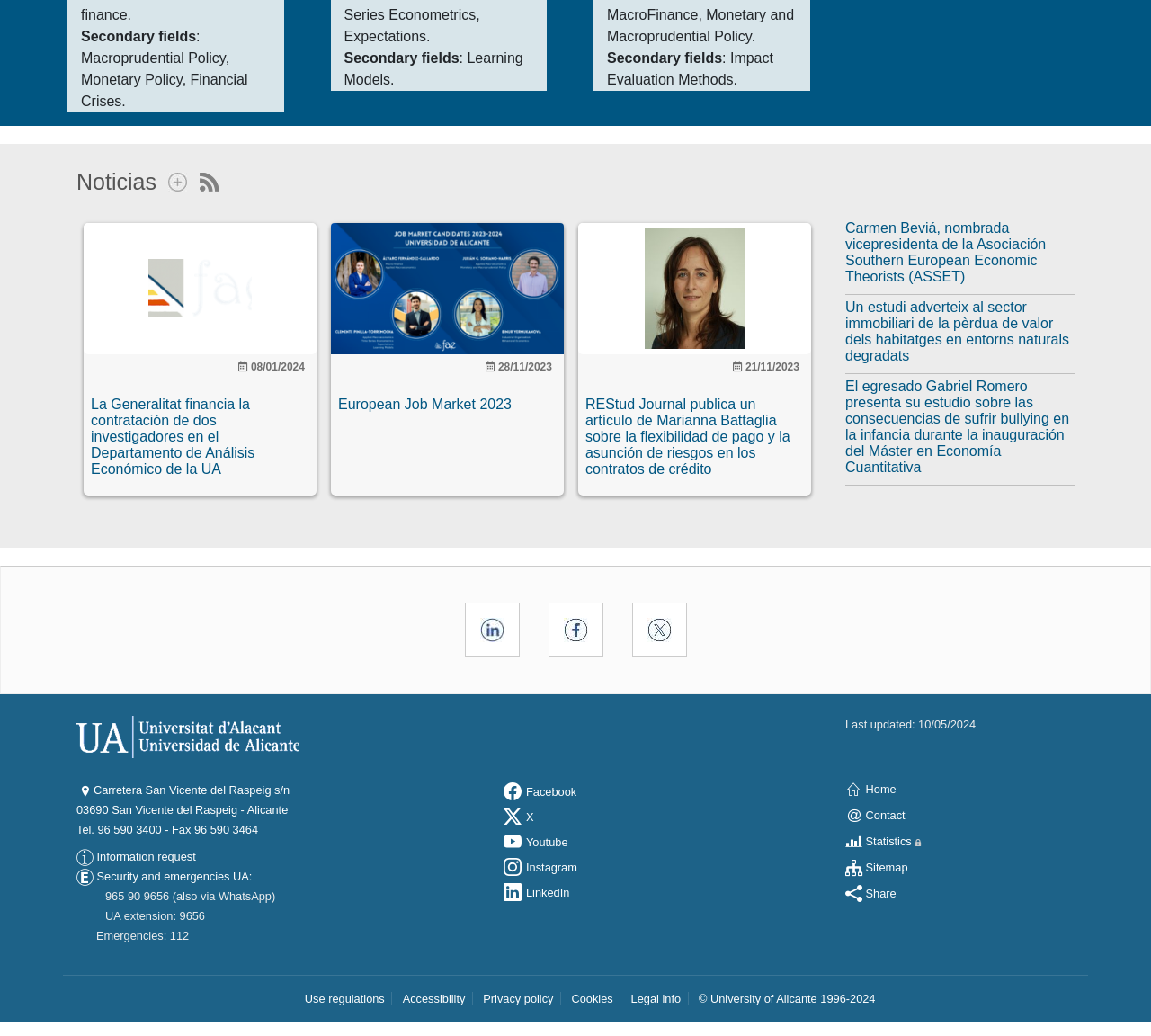Pinpoint the bounding box coordinates of the element that must be clicked to accomplish the following instruction: "Visit the 'Facebook' page". The coordinates should be in the format of four float numbers between 0 and 1, i.e., [left, top, right, bottom].

[0.438, 0.758, 0.501, 0.771]